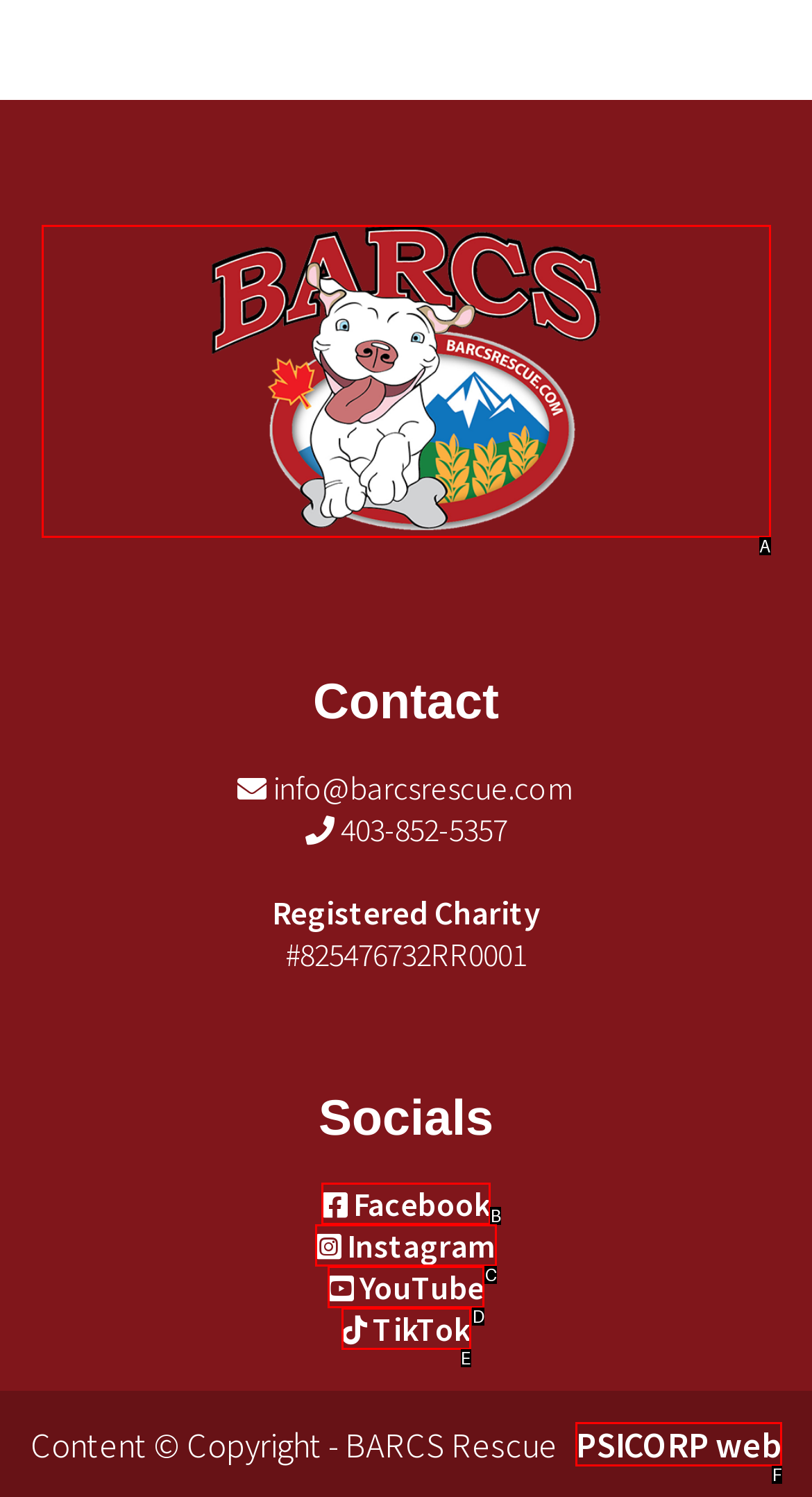Select the option that fits this description: Instagram
Answer with the corresponding letter directly.

C